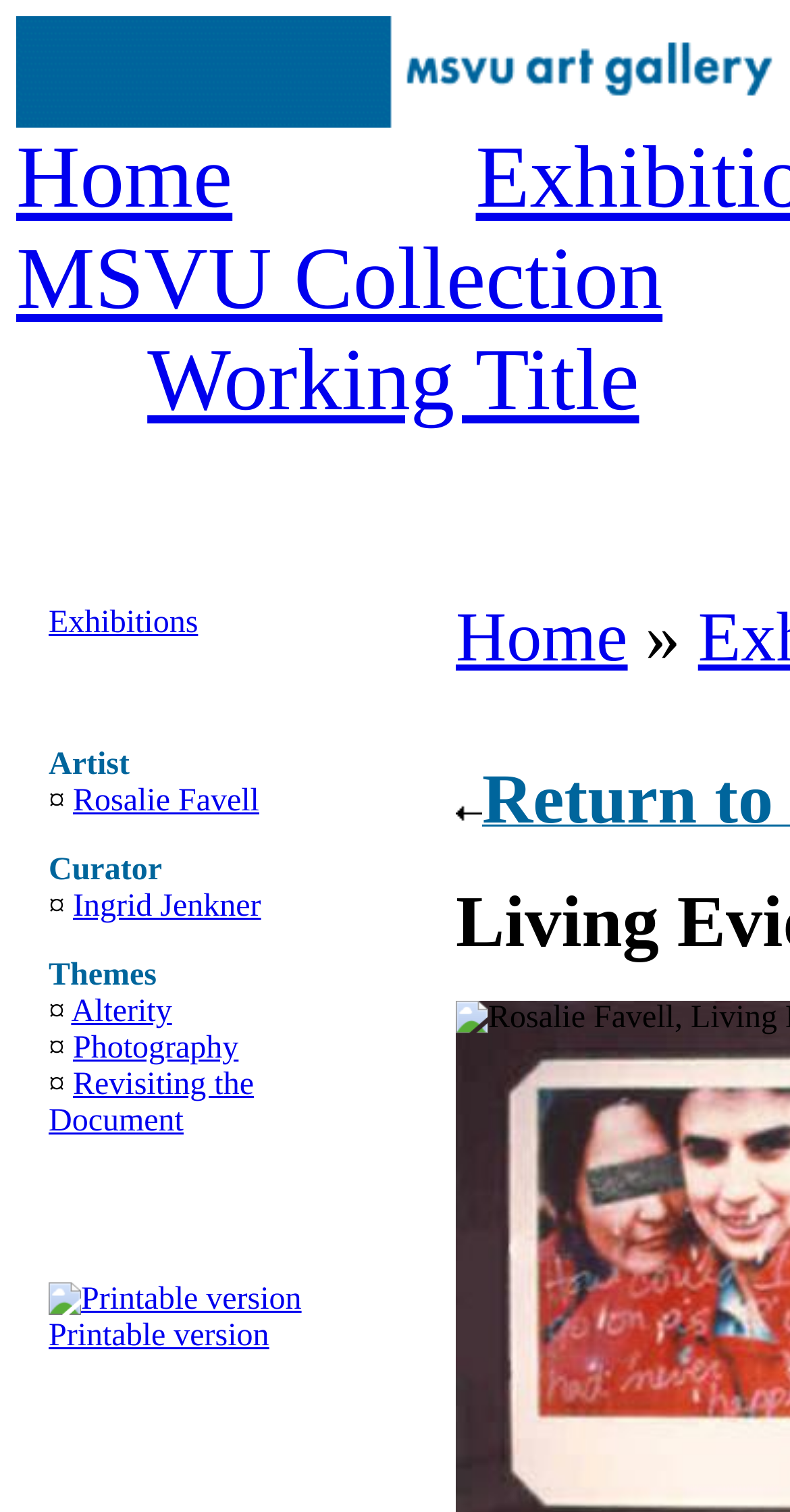Identify the bounding box coordinates for the element that needs to be clicked to fulfill this instruction: "go to home page". Provide the coordinates in the format of four float numbers between 0 and 1: [left, top, right, bottom].

[0.021, 0.086, 0.294, 0.15]